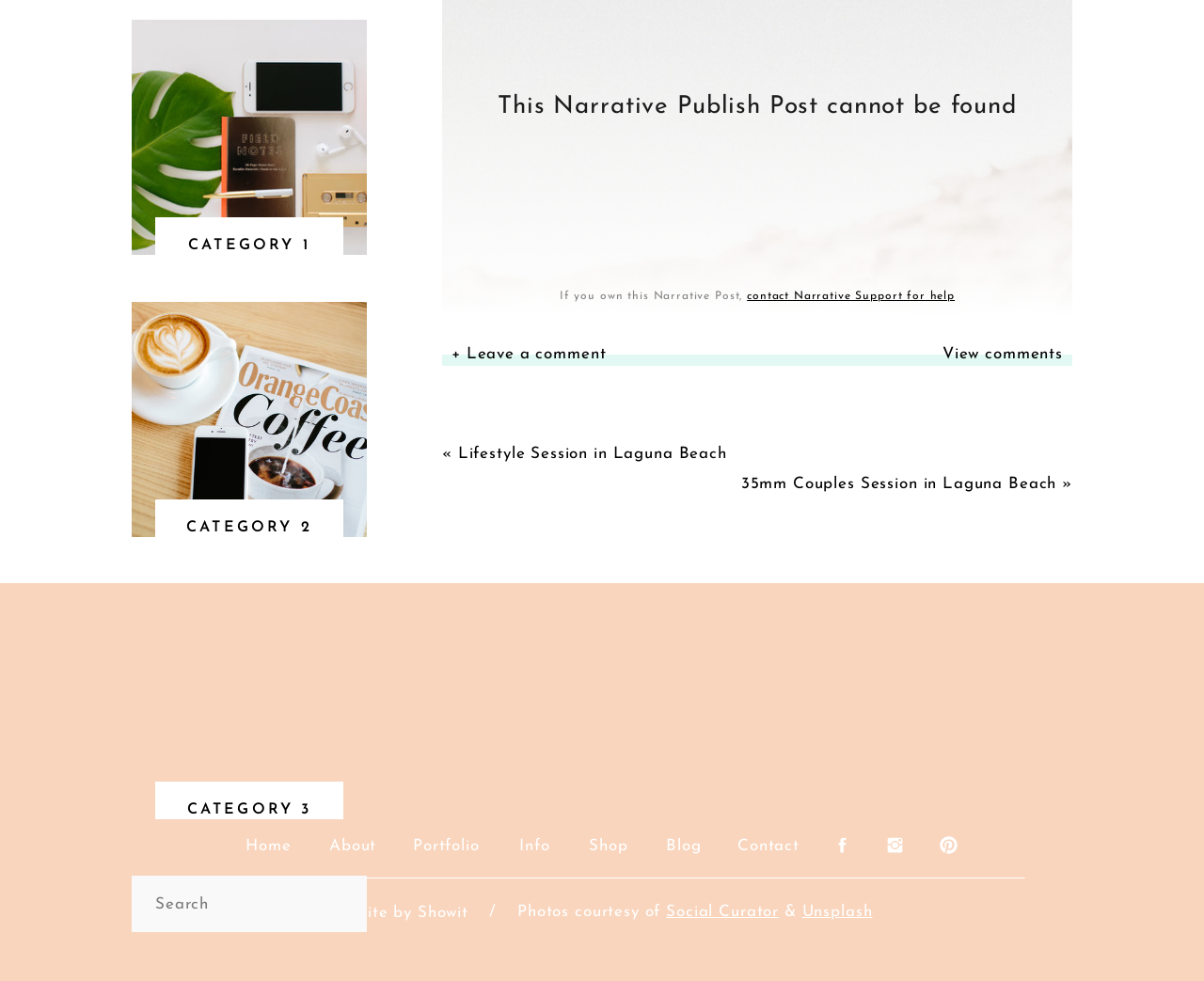Identify the bounding box of the HTML element described as: "View comments".

[0.734, 0.345, 0.883, 0.376]